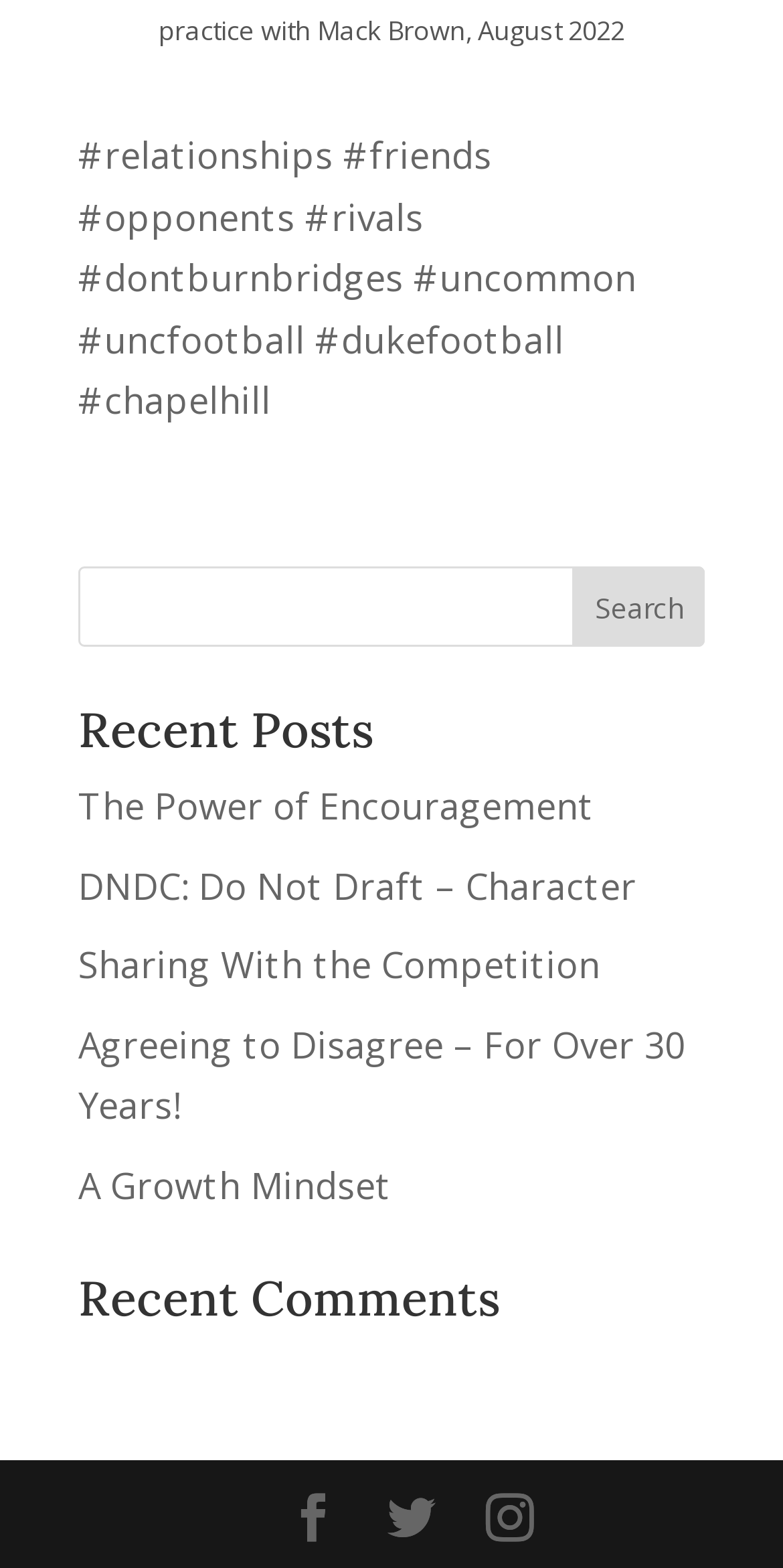Answer the question below in one word or phrase:
What is the theme of the webpage?

Relationships and personal growth